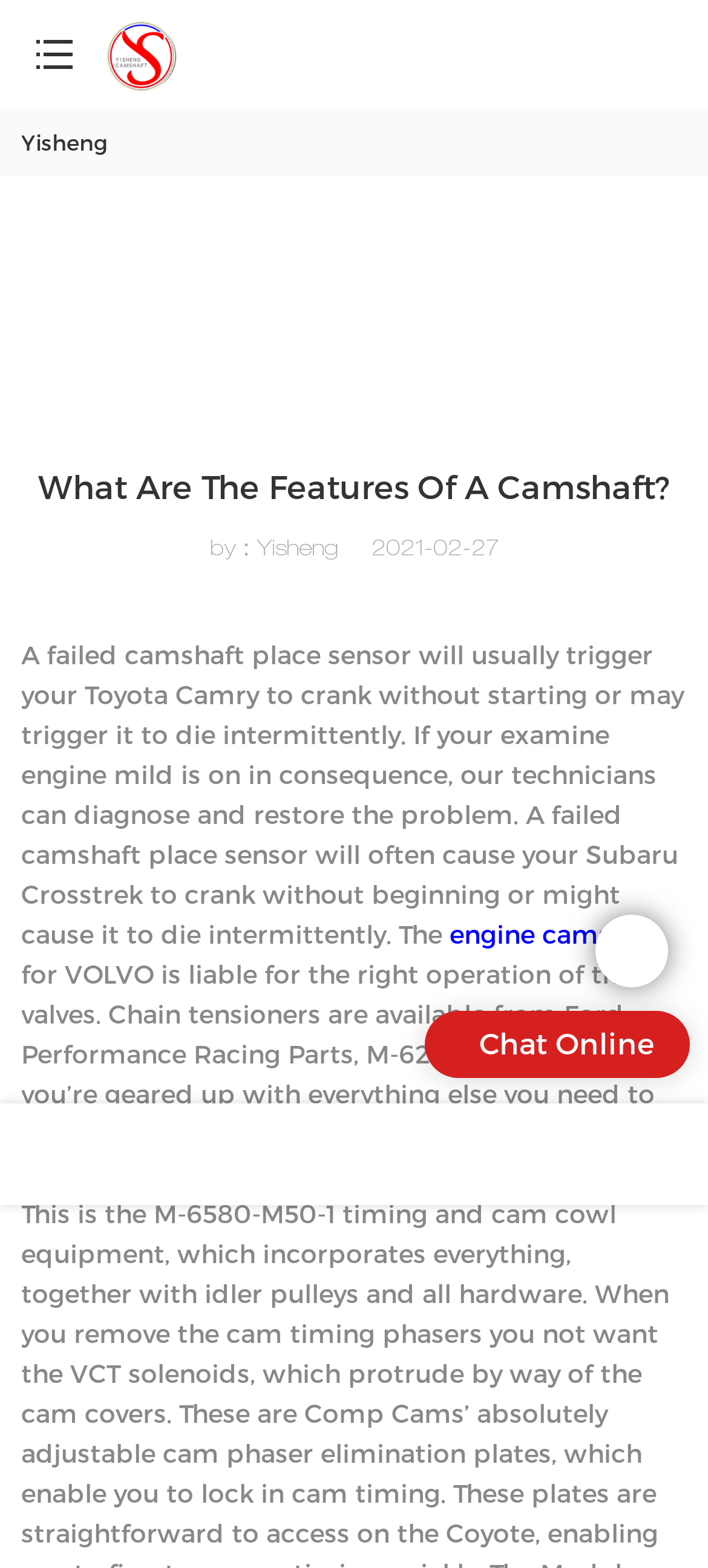What is the main title displayed on this webpage?

What Are The Features Of A Camshaft?